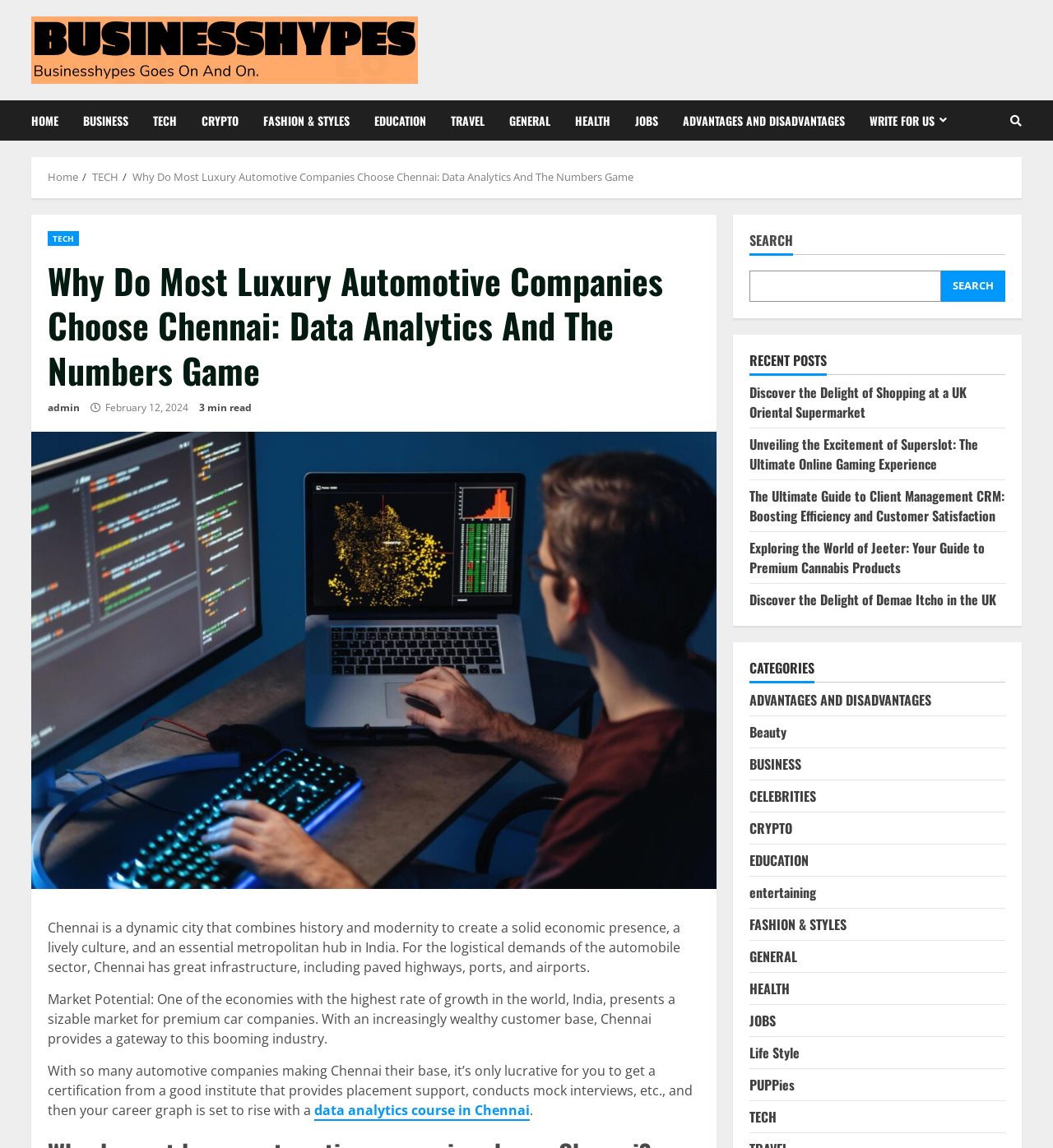What is the text of the link that mentions 'data analytics course in Chennai'?
Carefully examine the image and provide a detailed answer to the question.

I searched for links that contain the text 'data analytics course in Chennai' and found one link with the exact text. This link is located in the article content.